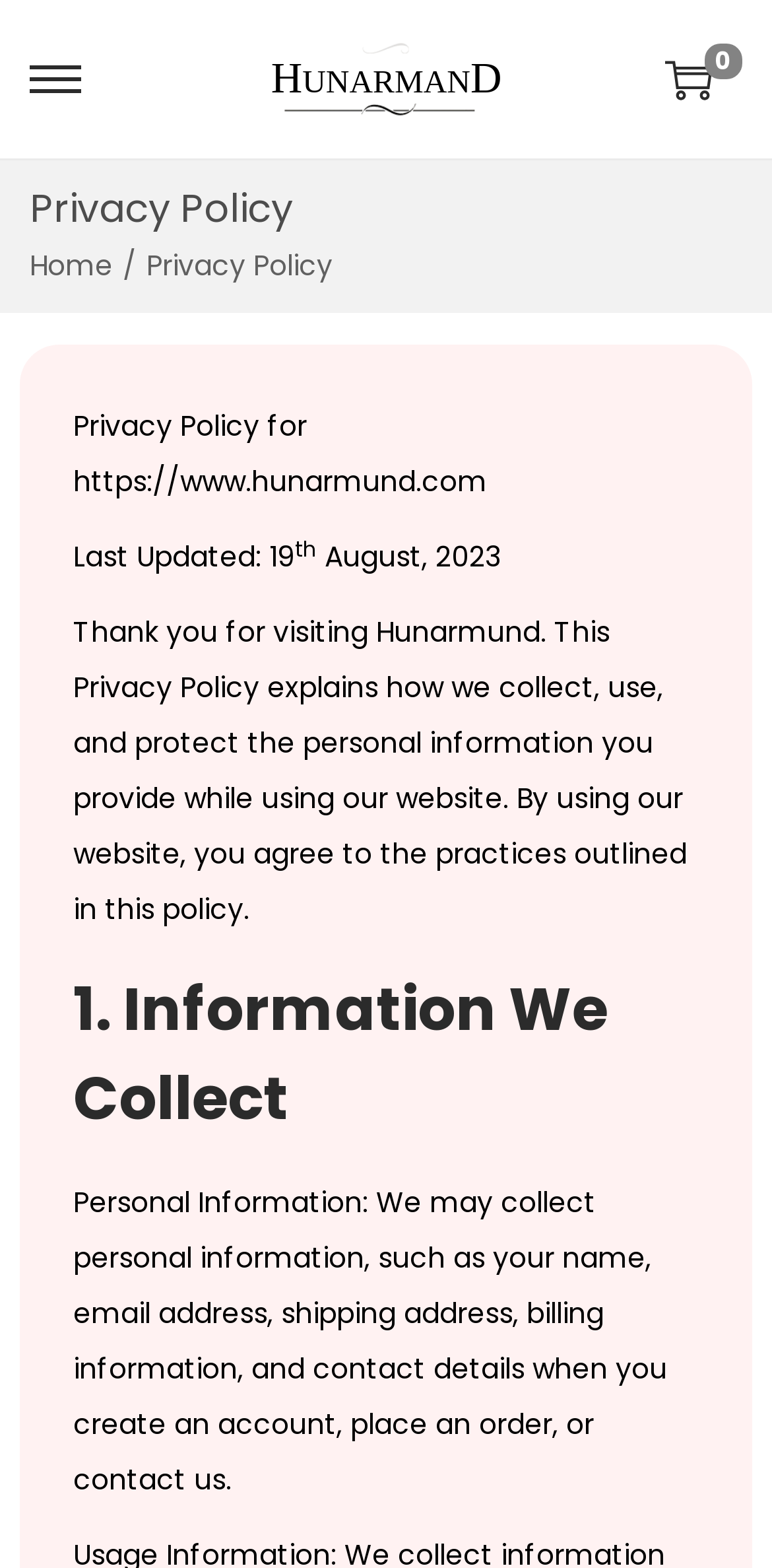Determine the bounding box for the UI element as described: "name="s" placeholder="Search products…"". The coordinates should be represented as four float numbers between 0 and 1, formatted as [left, top, right, bottom].

[0.1, 0.413, 0.9, 0.489]